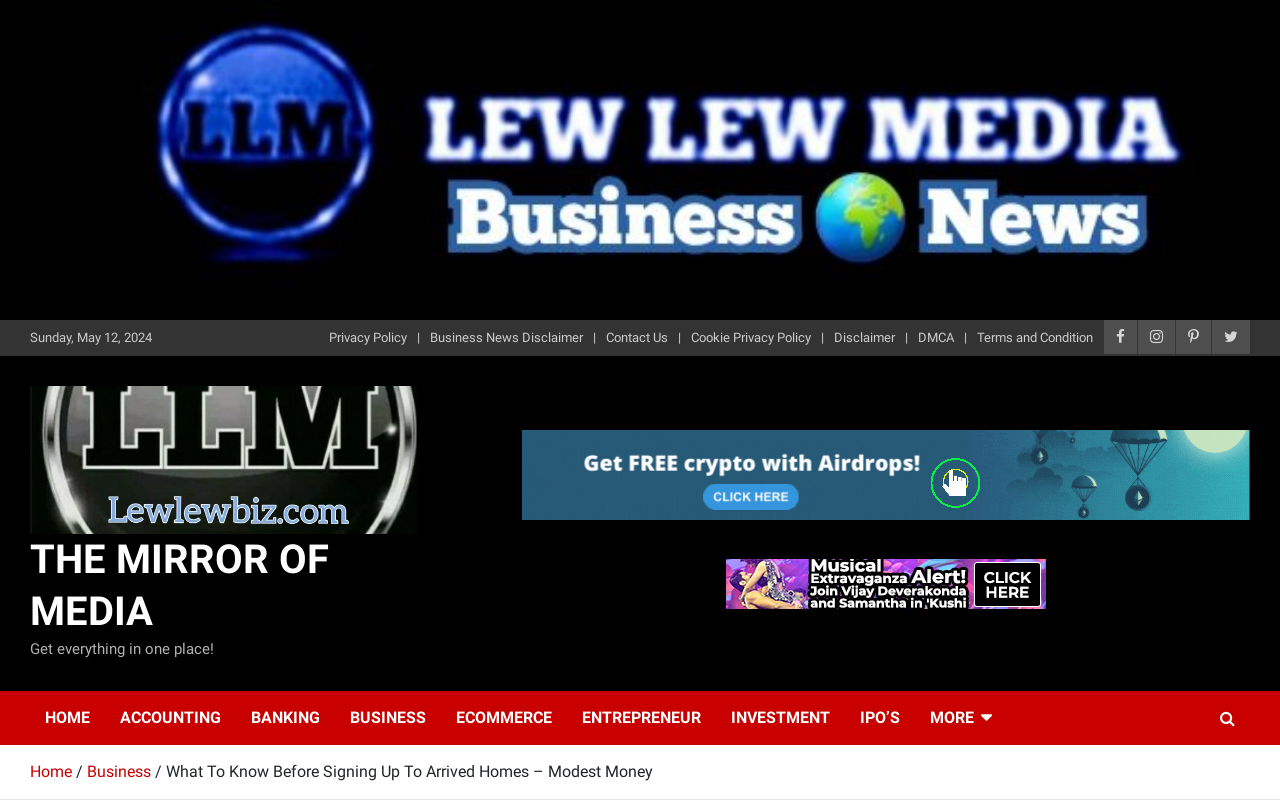Respond to the following query with just one word or a short phrase: 
What is the title of the current article?

What To Know Before Signing Up To Arrived Homes – Modest Money